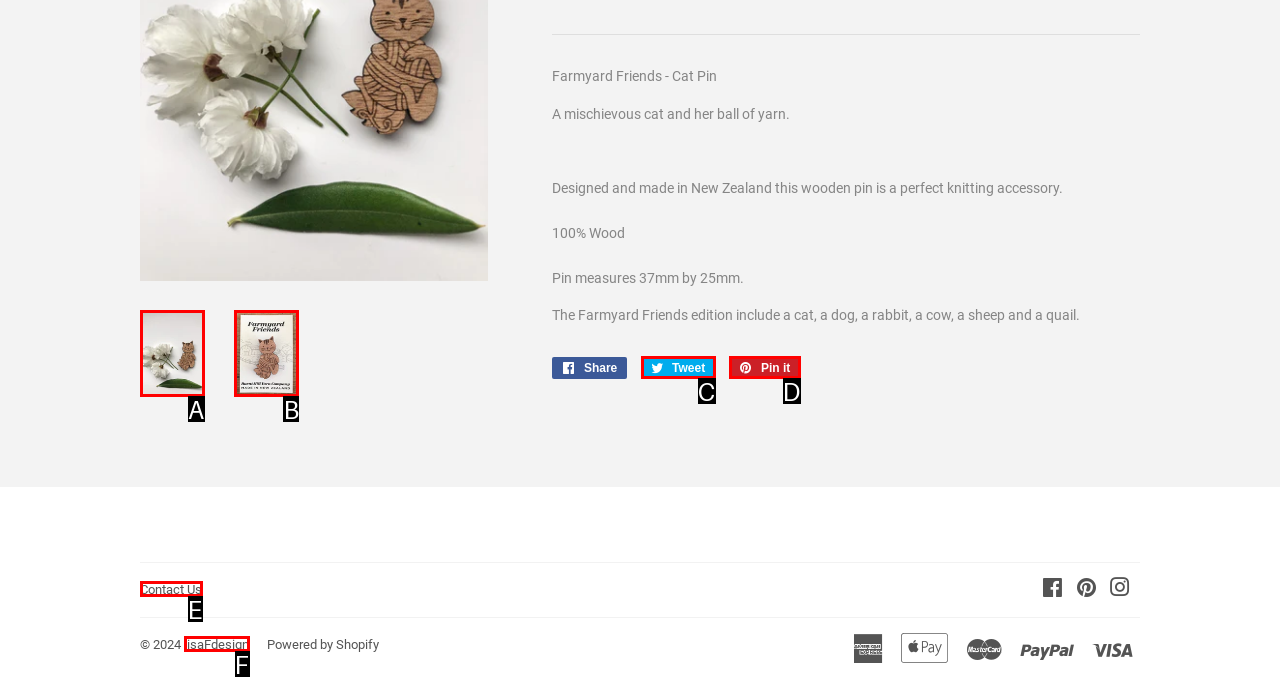From the given options, choose the HTML element that aligns with the description: Contact Us. Respond with the letter of the selected element.

E